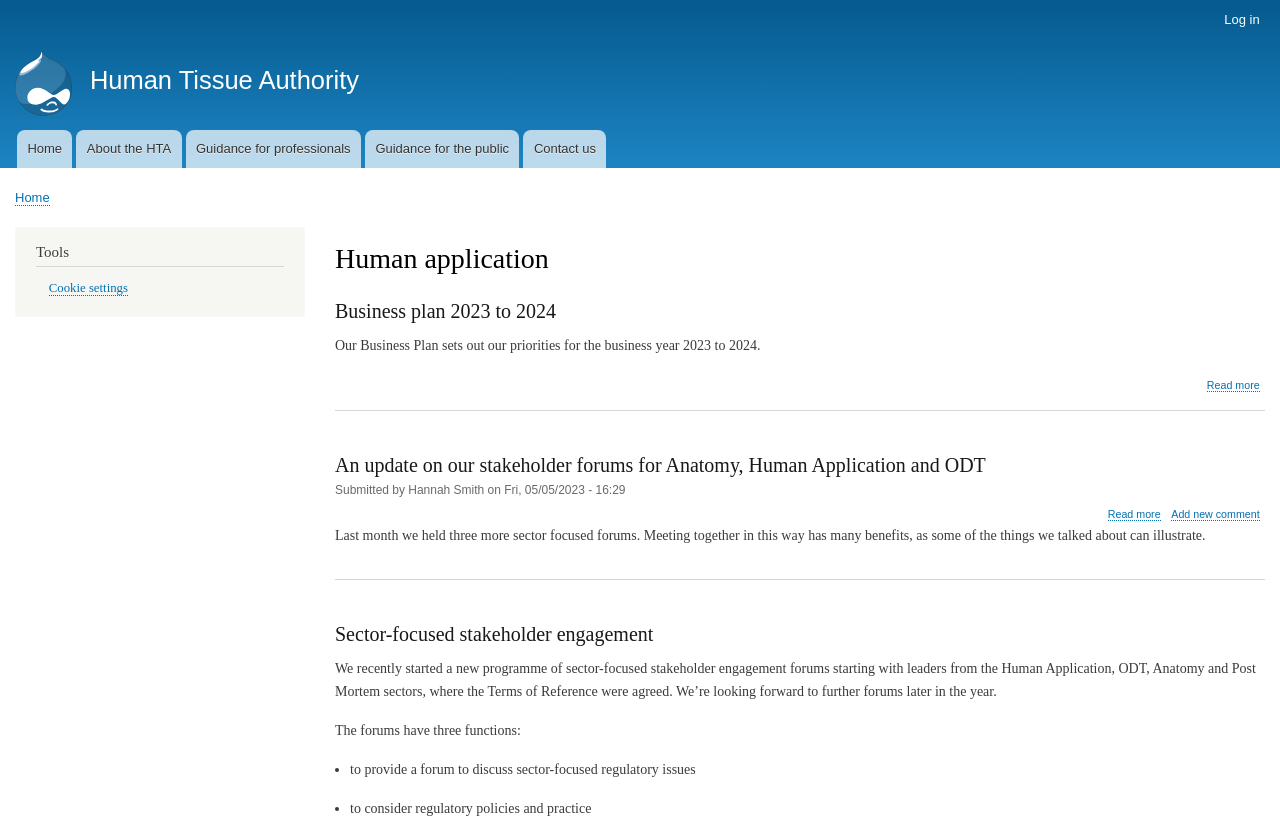Specify the bounding box coordinates of the element's area that should be clicked to execute the given instruction: "Read more about An update on our stakeholder forums for Anatomy, Human Application and ODT". The coordinates should be four float numbers between 0 and 1, i.e., [left, top, right, bottom].

[0.865, 0.61, 0.907, 0.626]